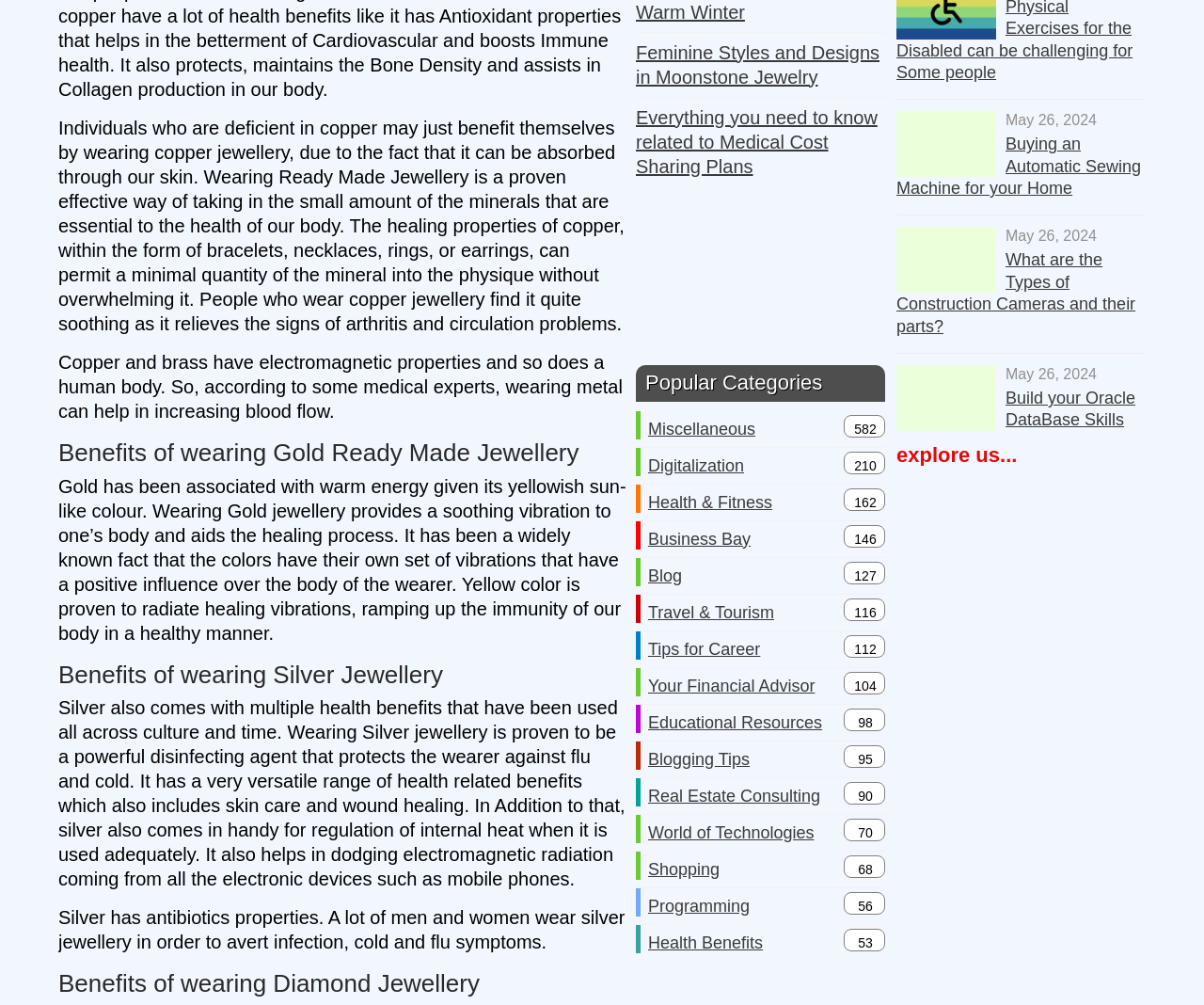Identify the bounding box coordinates for the element you need to click to achieve the following task: "Click on the 'Toggle Table of Content' link". The coordinates must be four float values ranging from 0 to 1, formatted as [left, top, right, bottom].

None